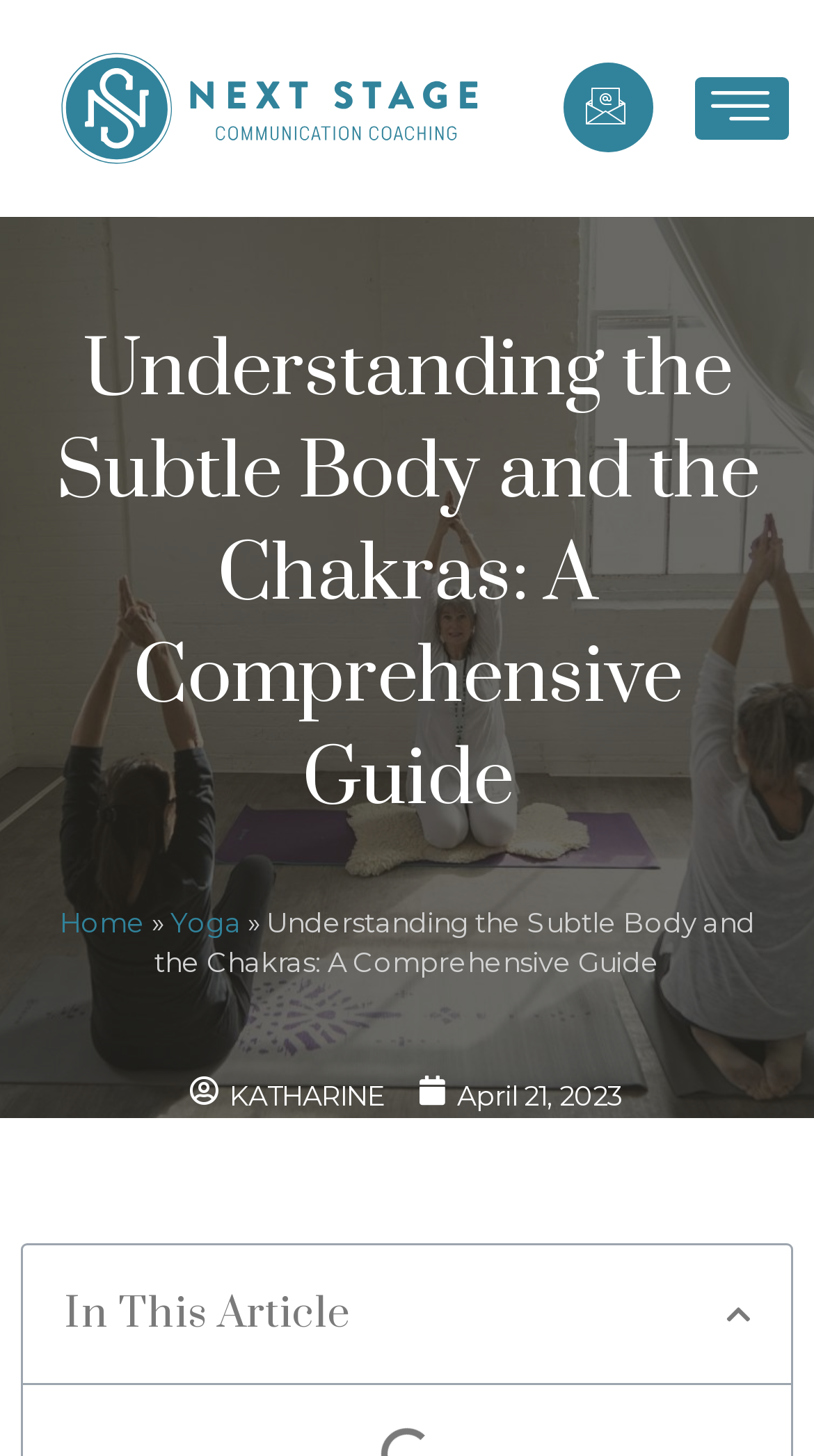Please predict the bounding box coordinates (top-left x, top-left y, bottom-right x, bottom-right y) for the UI element in the screenshot that fits the description: April 21, 2023

[0.513, 0.74, 0.767, 0.768]